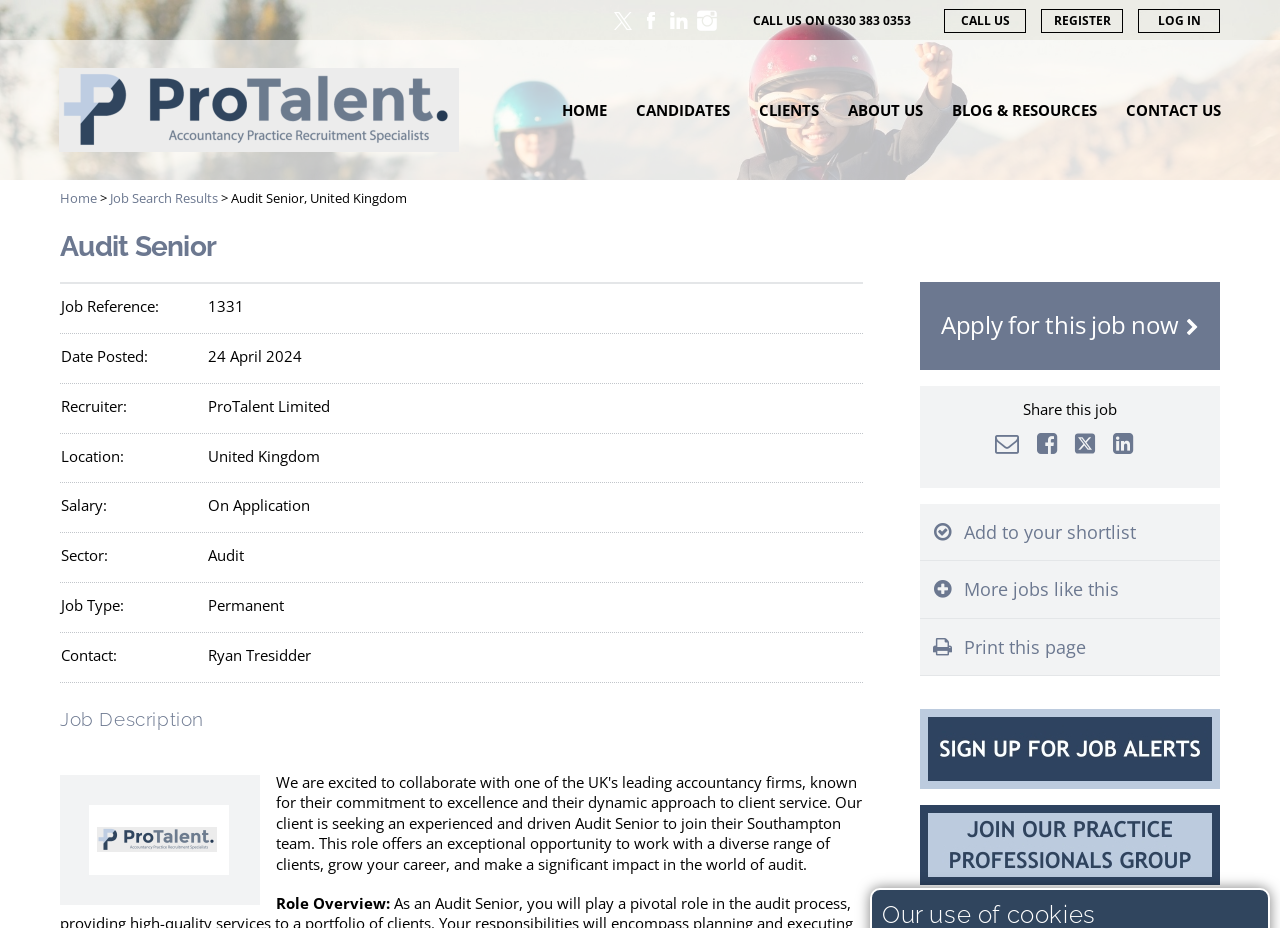Could you indicate the bounding box coordinates of the region to click in order to complete this instruction: "Apply for this job now".

[0.719, 0.304, 0.953, 0.399]